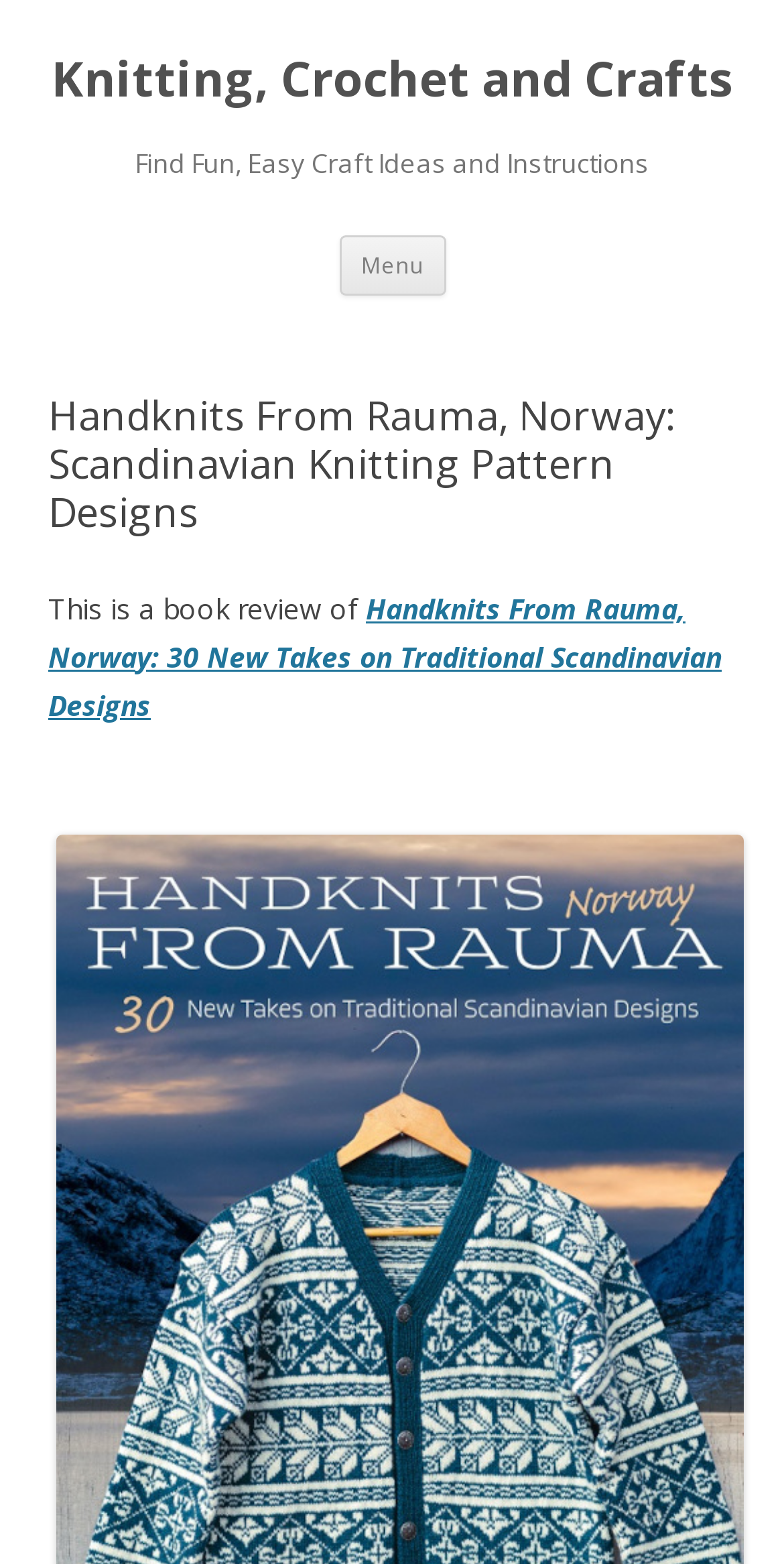Answer the question using only one word or a concise phrase: What is the title of the book being reviewed?

Handknits From Rauma, Norway